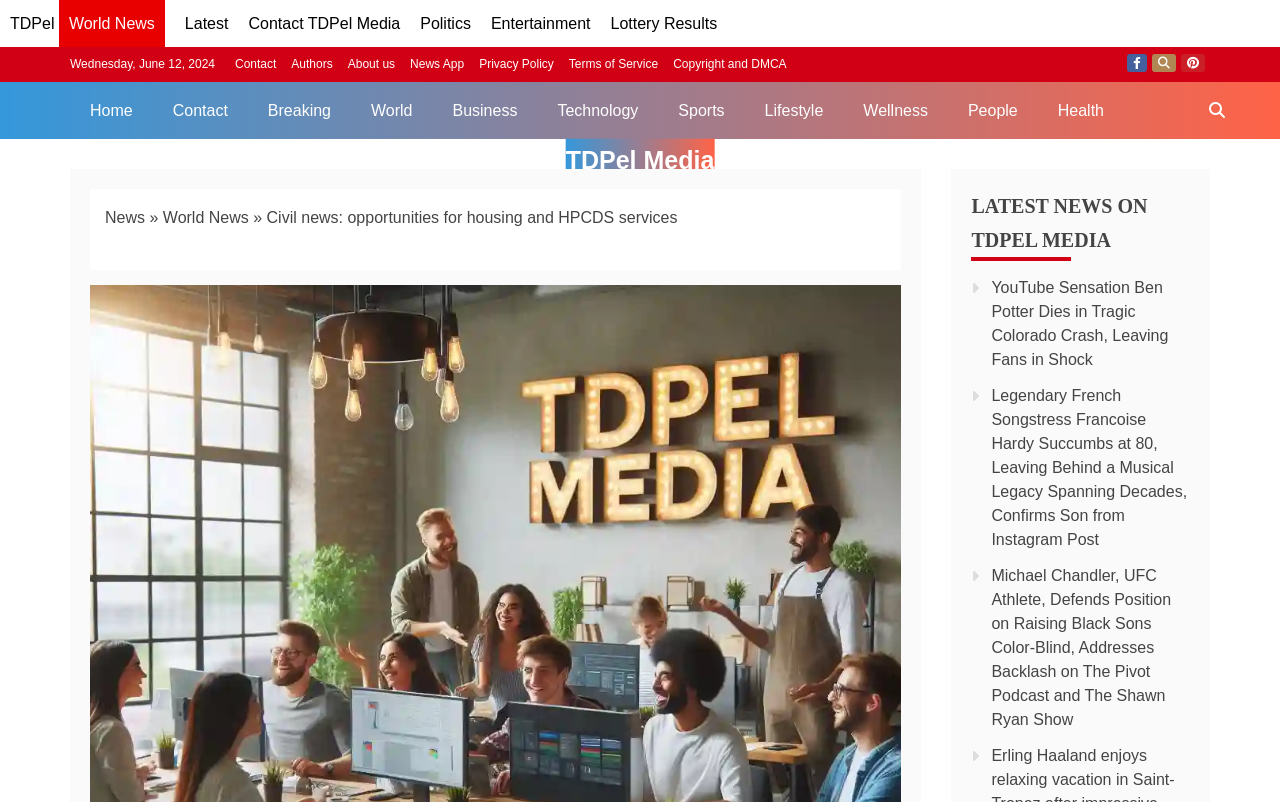Can you find the bounding box coordinates for the element to click on to achieve the instruction: "Check the 'Contact' page"?

[0.119, 0.102, 0.194, 0.173]